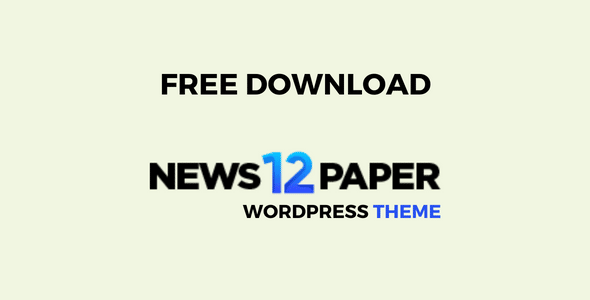Give a comprehensive caption that covers the entire image content.

The image prominently features a call to action for a "FREE DOWNLOAD" of the "NEWS12PAPER" WordPress theme. This modern and versatile theme is designed for websites across various niches, including newspapers, blogs, and online stores. The logo is visually striking, with the word "NEWS" in bold black font and the number "12" highlighted in a bright blue, creating a vibrant contrast. Below the logo, the text emphasizes "WORDPRESS THEME" in a slightly smaller yet bold font, reinforcing its purpose. The background is a soft, light color that enhances the visibility of the text and logo, making it an appealing visual for potential users interested in enhancing their website's design with this popular theme.